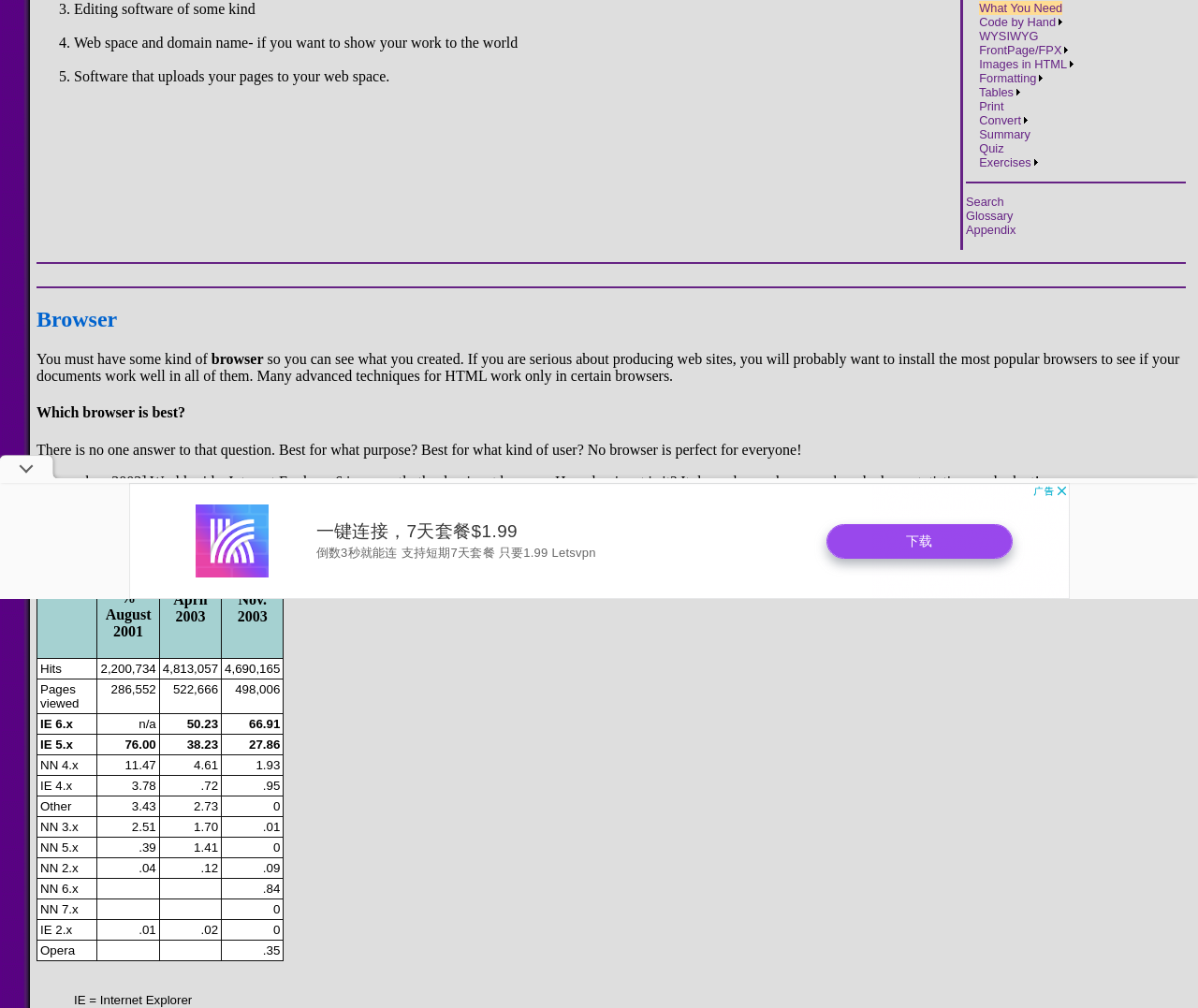Please determine the bounding box coordinates for the UI element described here. Use the format (top-left x, top-left y, bottom-right x, bottom-right y) with values bounded between 0 and 1: Stores

None